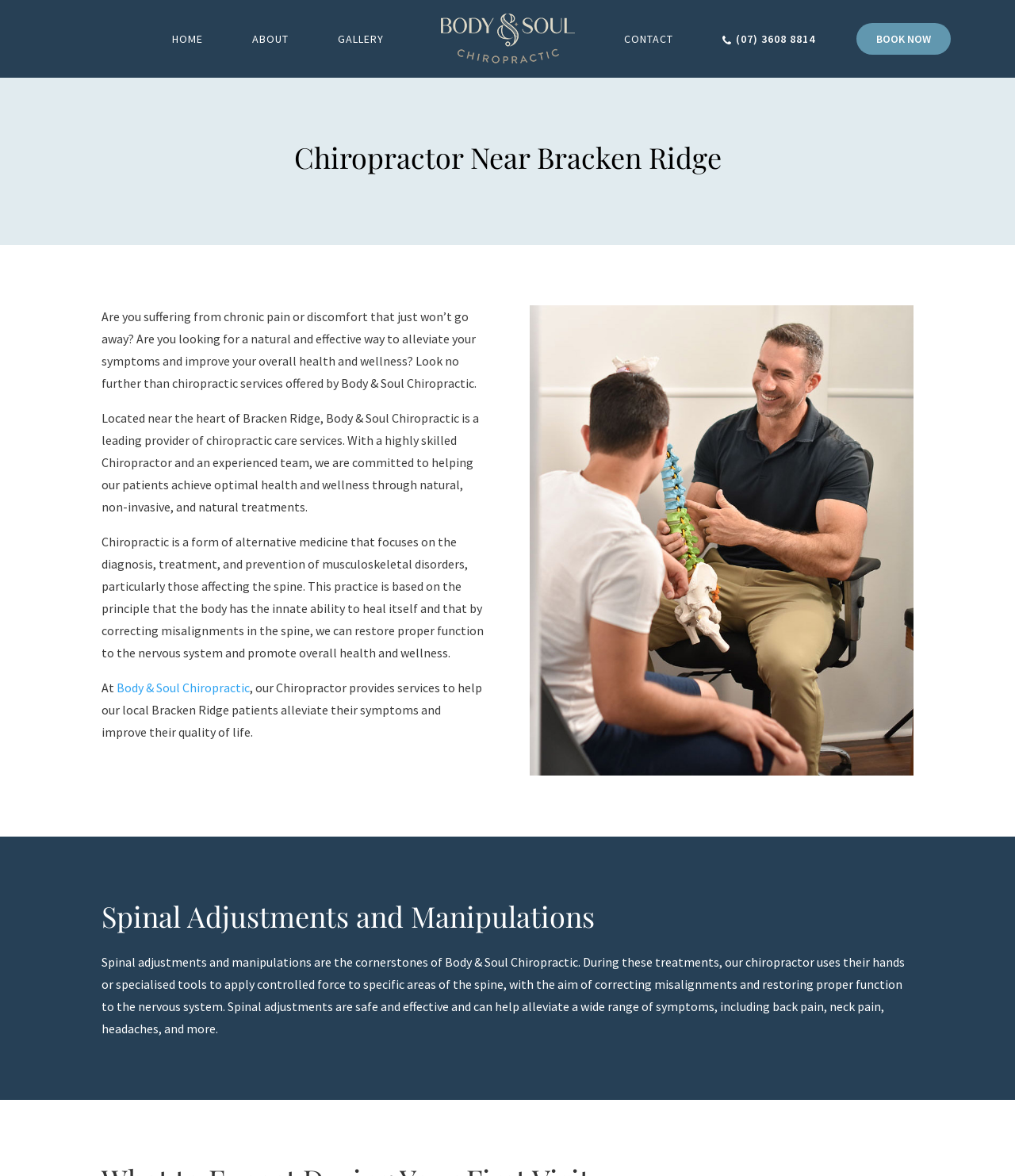Identify the coordinates of the bounding box for the element described below: "Home". Return the coordinates as four float numbers between 0 and 1: [left, top, right, bottom].

[0.169, 0.007, 0.2, 0.059]